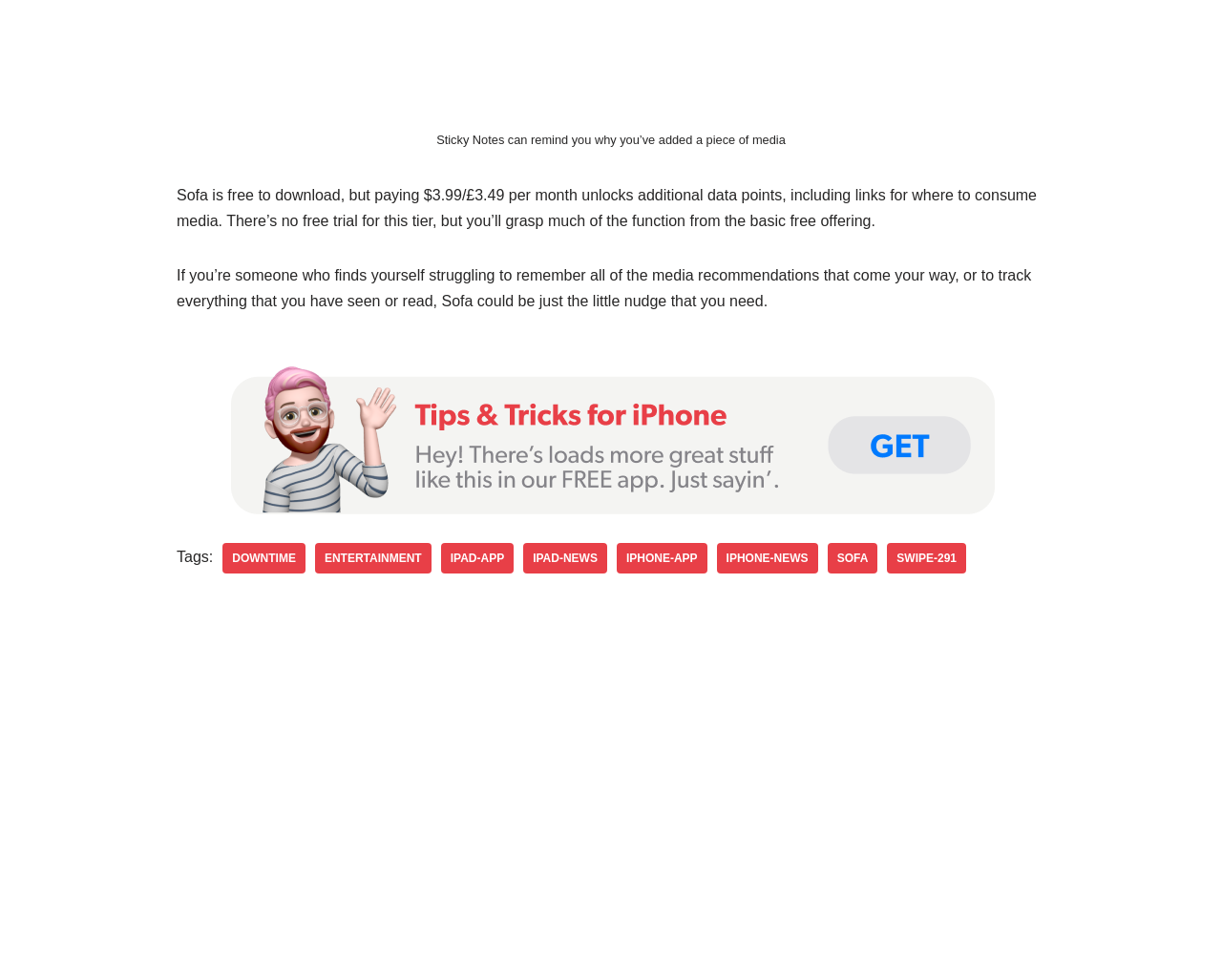Please find the bounding box coordinates of the element's region to be clicked to carry out this instruction: "Check the SOFA tag".

[0.677, 0.554, 0.718, 0.585]